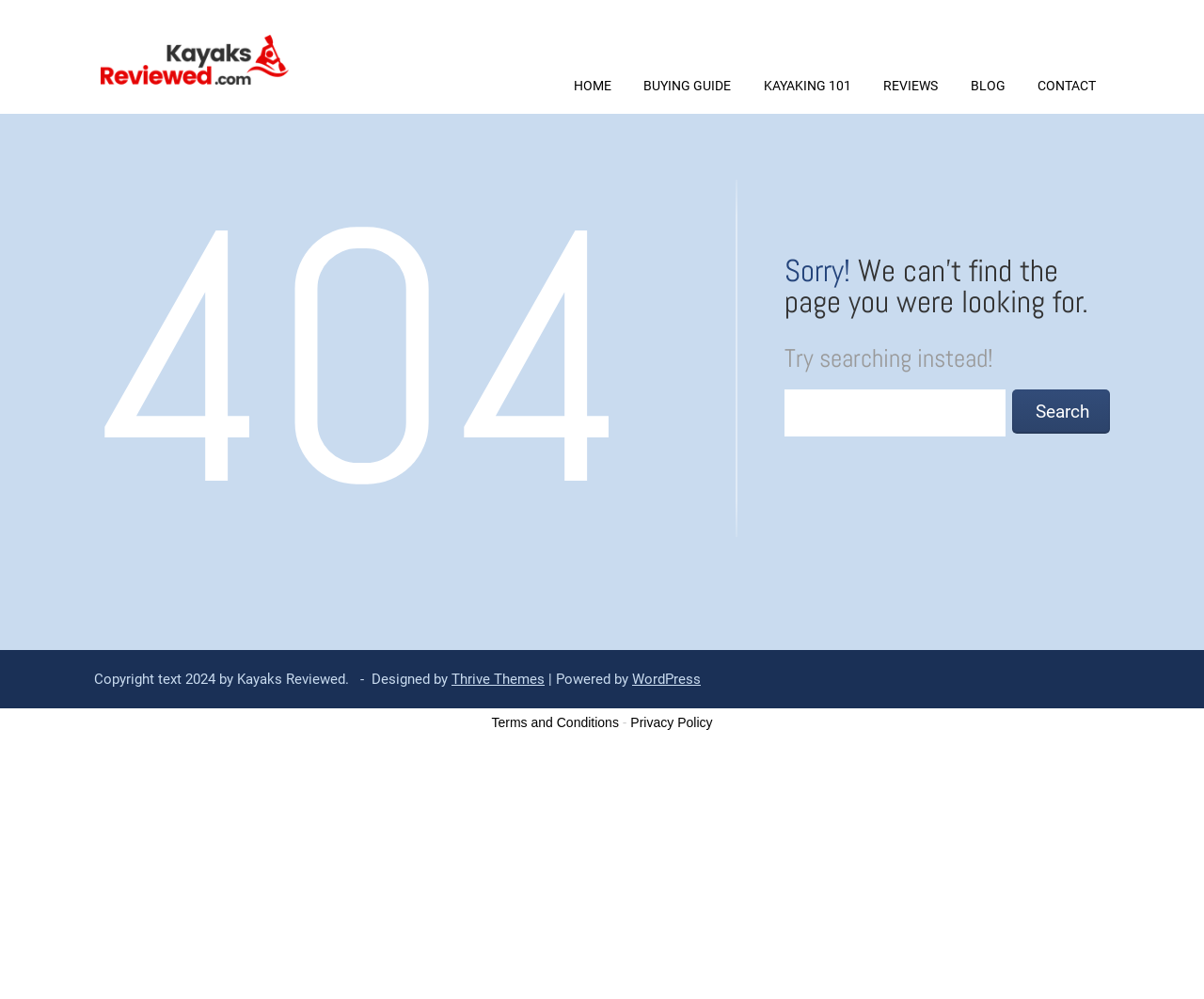Please find the bounding box coordinates of the element that you should click to achieve the following instruction: "visit buying guide". The coordinates should be presented as four float numbers between 0 and 1: [left, top, right, bottom].

[0.534, 0.078, 0.607, 0.093]